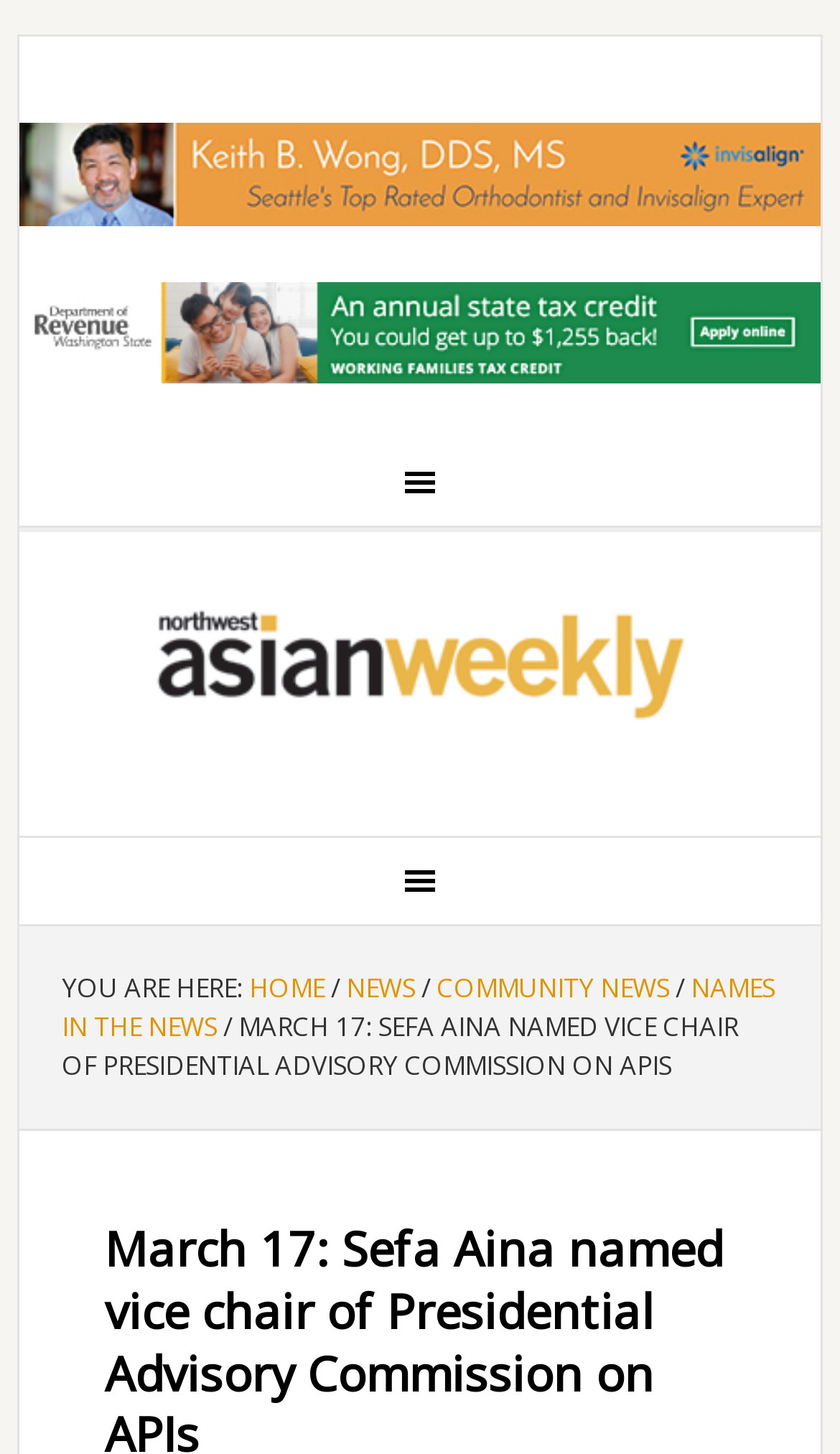Provide your answer to the question using just one word or phrase: What is the name of the person mentioned in the article?

Sefa Aina